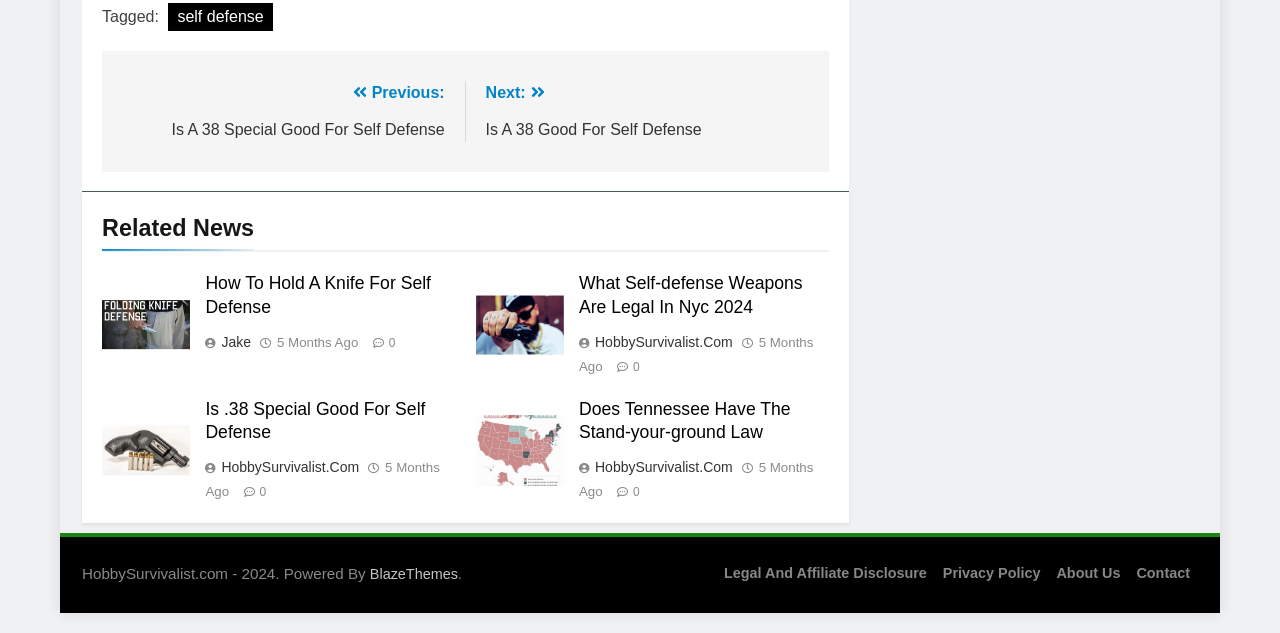Specify the bounding box coordinates of the area that needs to be clicked to achieve the following instruction: "Visit 'What Self-defense Weapons Are Legal In Nyc 2024' page".

[0.452, 0.431, 0.627, 0.5]